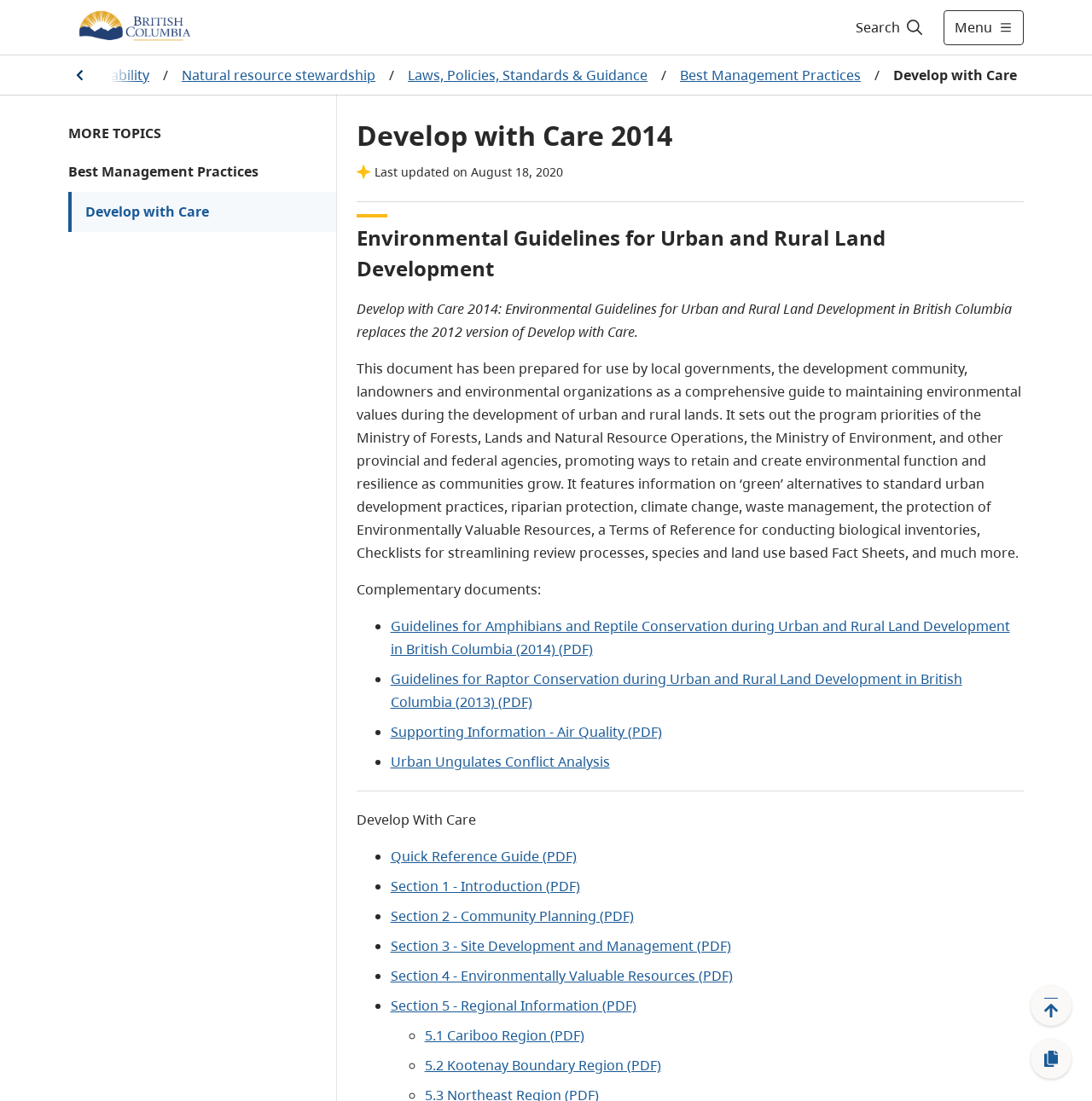Extract the text of the main heading from the webpage.

Develop with Care 2014